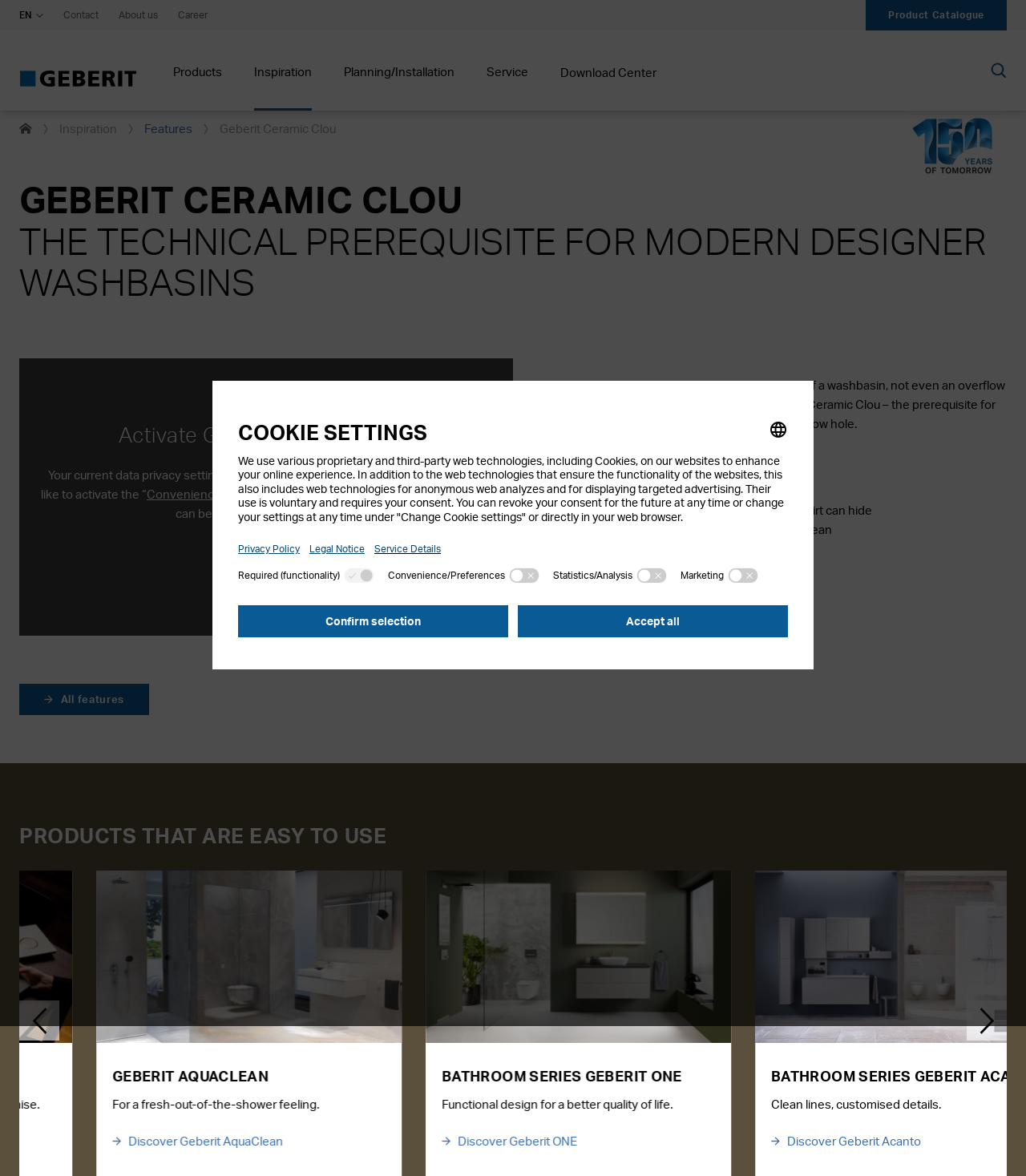What is the name of the company?
Using the visual information, reply with a single word or short phrase.

Geberit